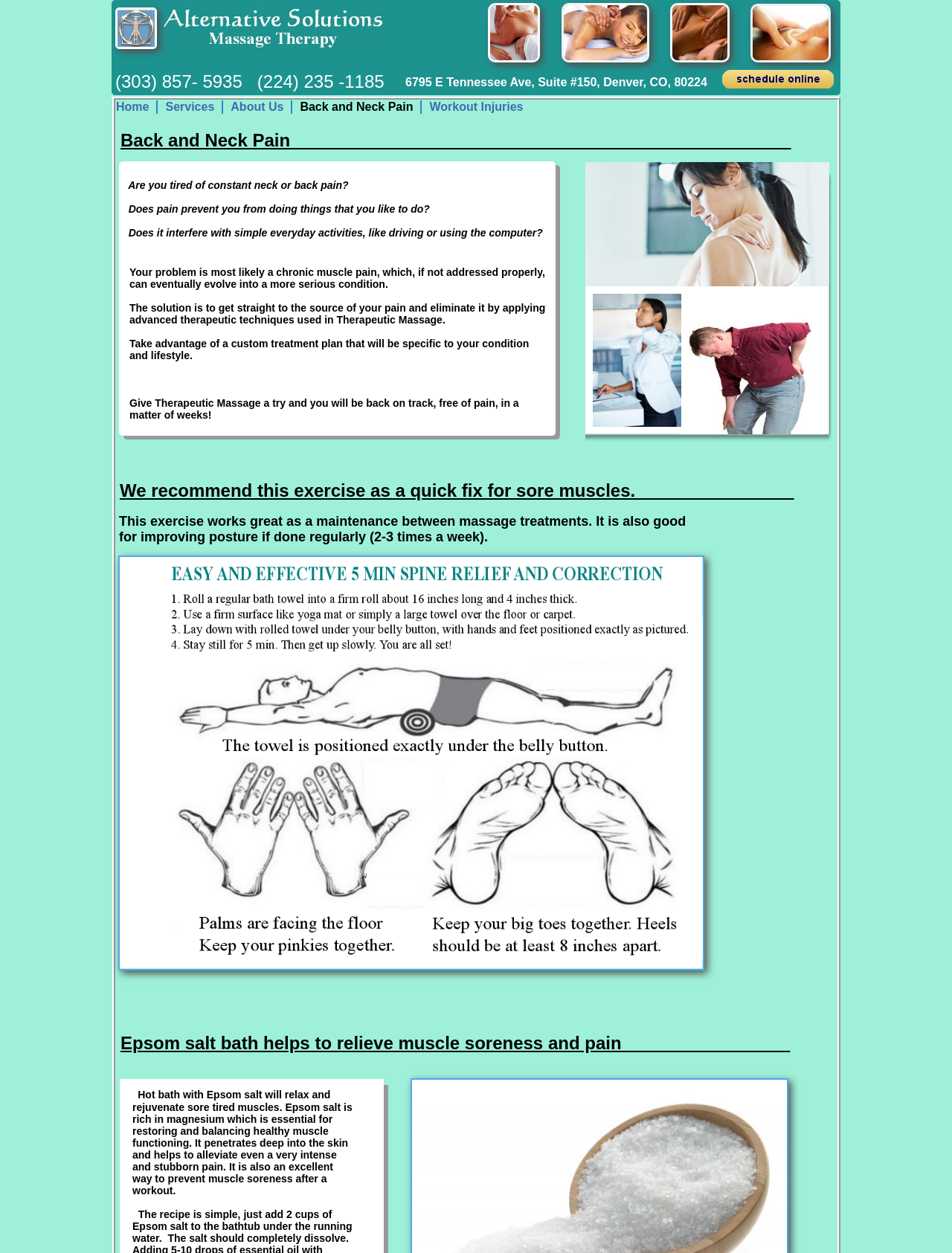Using the information from the screenshot, answer the following question thoroughly:
What is the recommended exercise for sore muscles?

The webpage recommends hot bath with Epsom salt as a quick fix for sore muscles, and it also provides information on how Epsom salt helps to alleviate muscle pain.